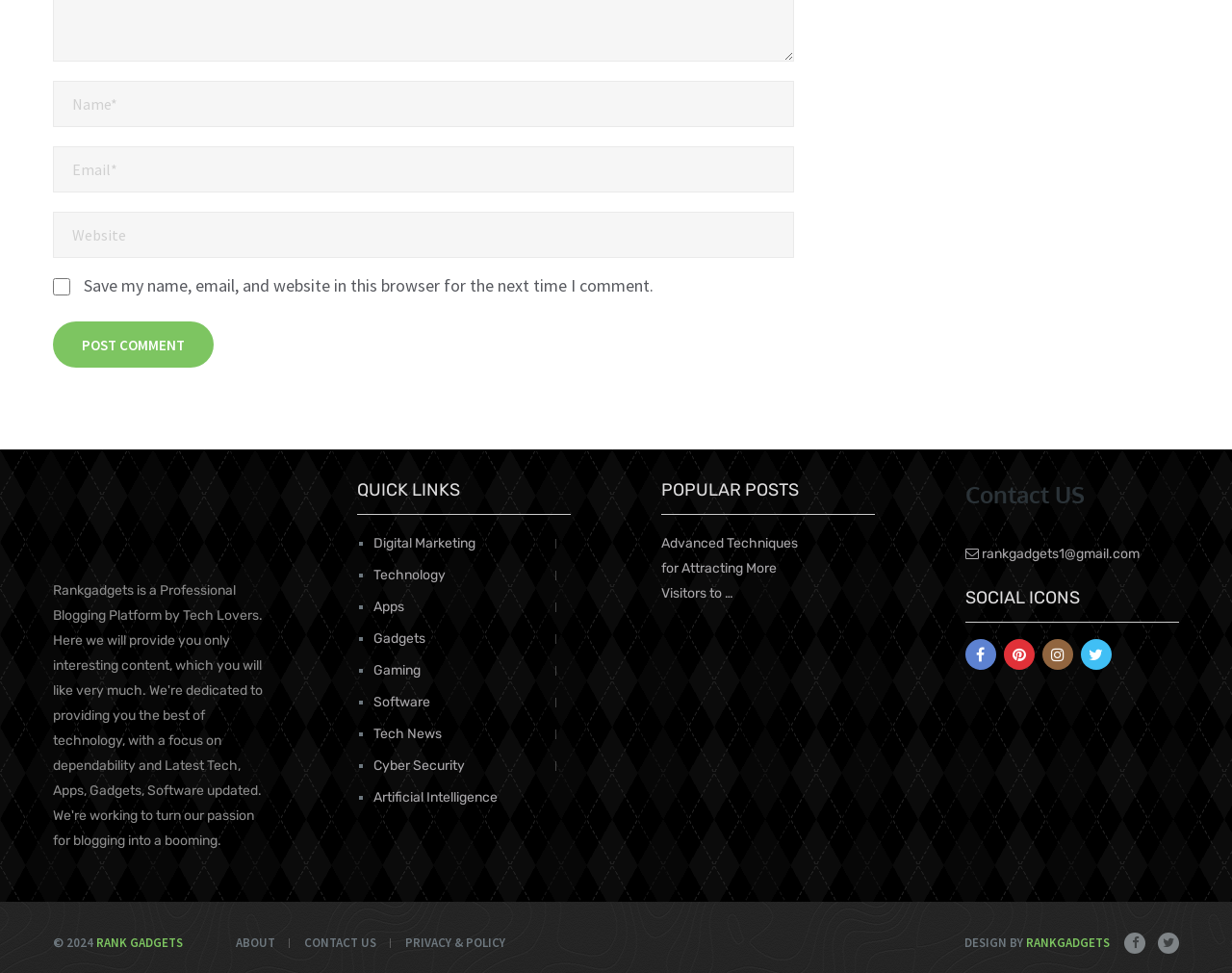What is the category of the link 'Gadgets'?
Based on the image, answer the question with as much detail as possible.

The link 'Gadgets' is located under the heading 'QUICK LINKS', which suggests that it is a category of quick links. The presence of other links such as 'Digital Marketing', 'Technology', and 'Apps' nearby further supports this conclusion.